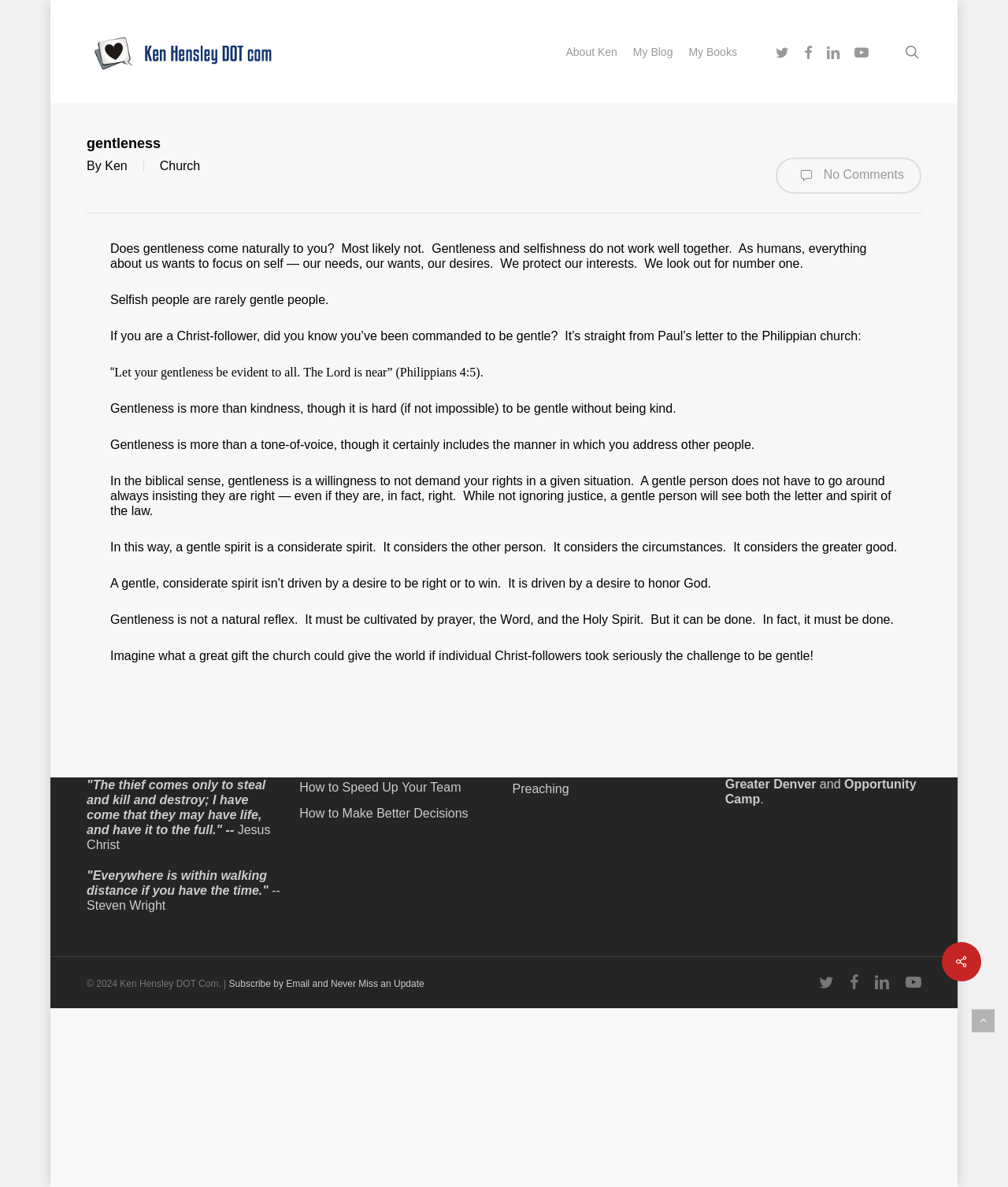Find the bounding box coordinates of the area to click in order to follow the instruction: "Read the article about gentleness".

[0.109, 0.203, 0.891, 0.612]